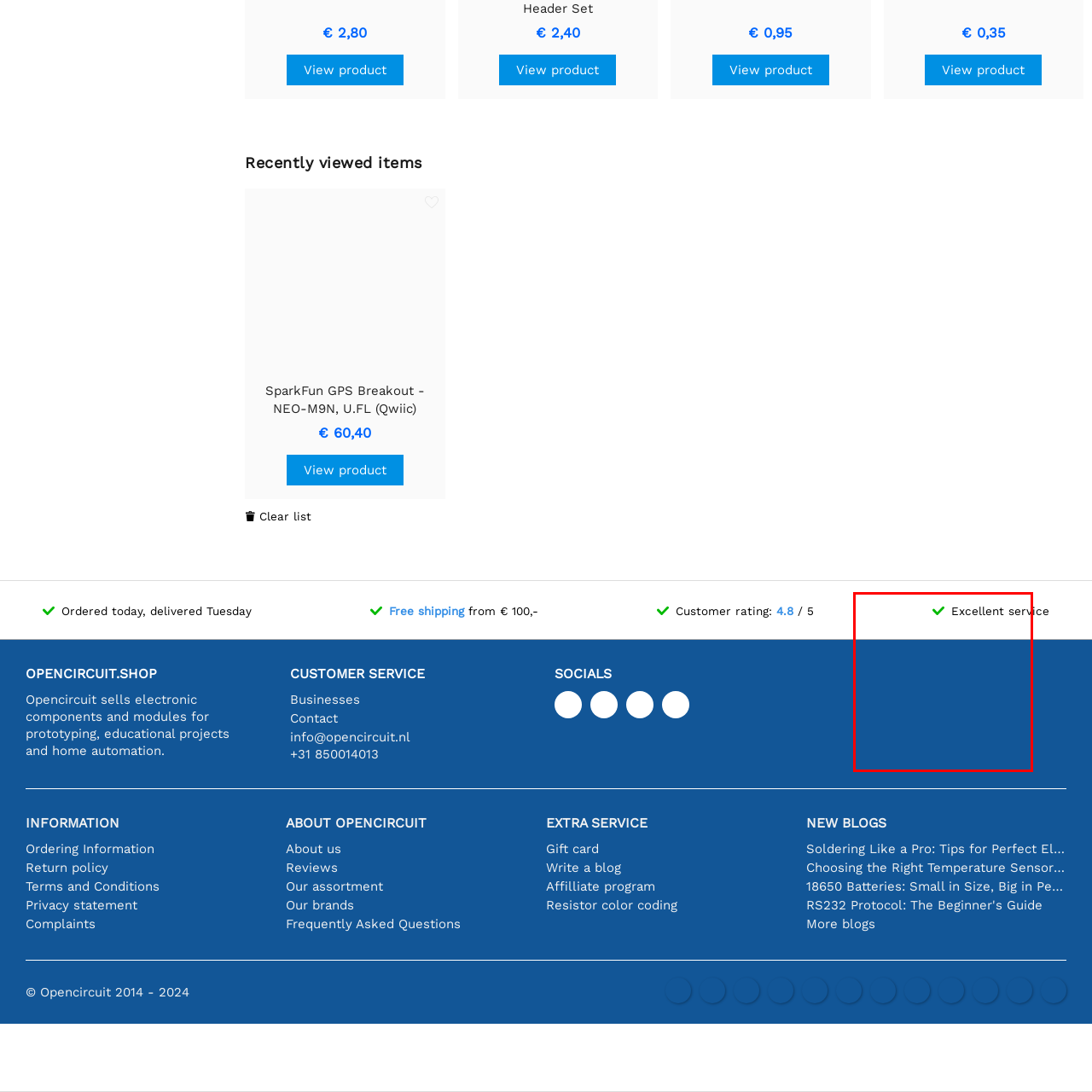Thoroughly describe the content of the image found within the red border.

The image features the mascot of Opencircuit, presented in a vibrant and engaging design. Positioned prominently on the webpage, this character embodies the brand's identity, reflecting its playful and innovative spirit in the electronics and components market. The mascot serves to connect with visitors, enhancing the overall shopping experience at Opencircuit, which specializes in electronic components suitable for a variety of projects. Surrounding the mascot, there are multiple elements indicating customer service, including links to ratings and service highlights, such as "Excellent service," emphasizing the company's commitment to customer satisfaction.